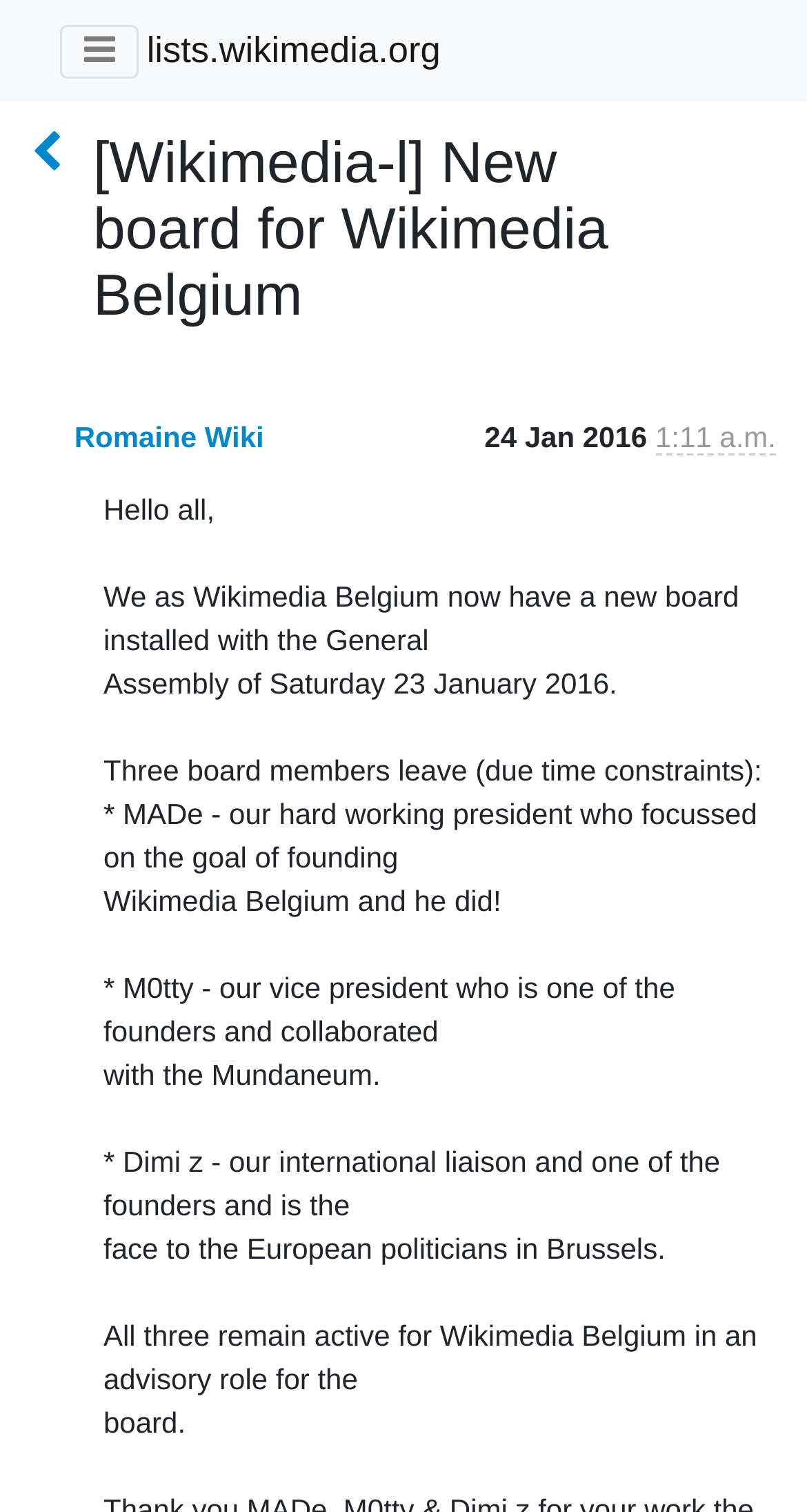Given the element description "parent_node: lists.wikimedia.org", identify the bounding box of the corresponding UI element.

[0.074, 0.016, 0.172, 0.053]